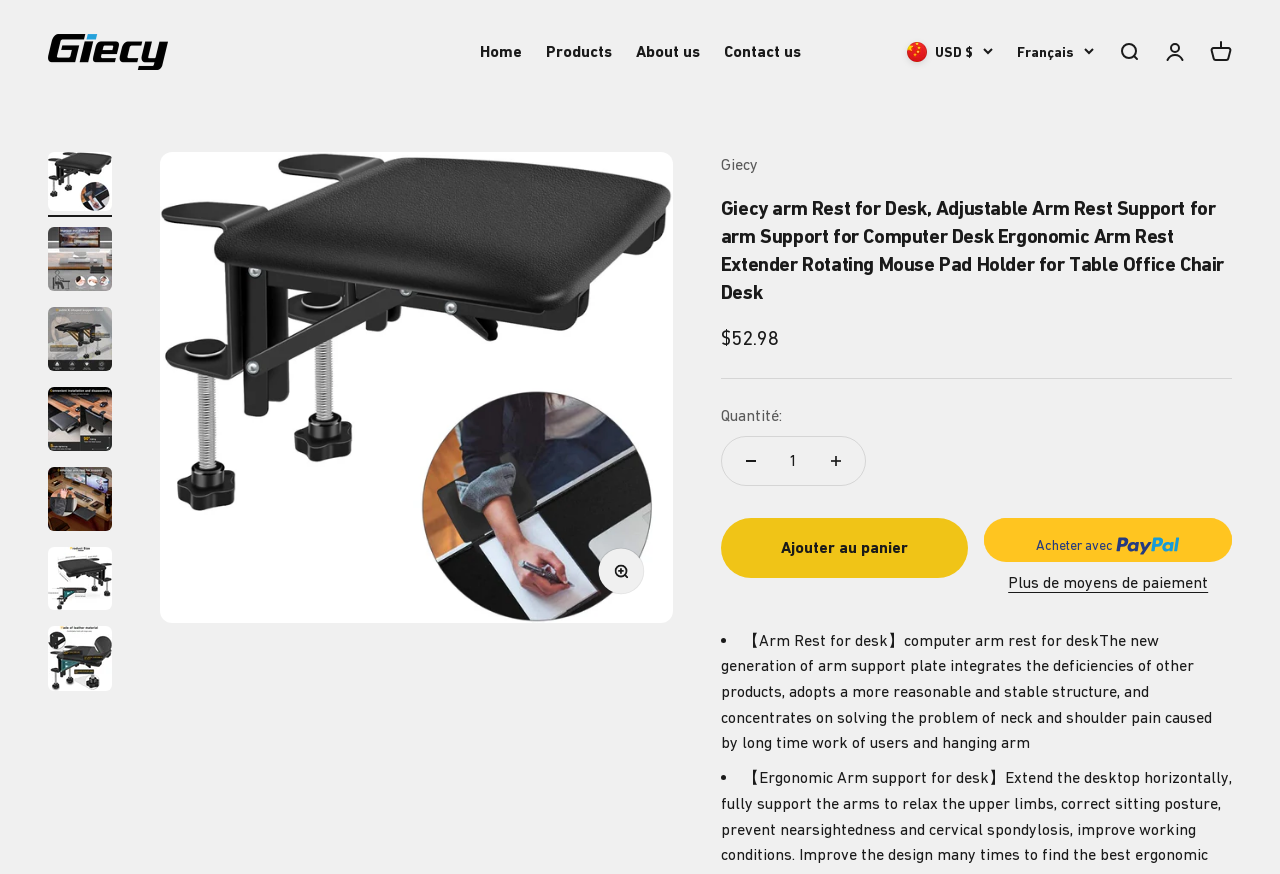Extract the main headline from the webpage and generate its text.

Giecy arm Rest for Desk, Adjustable Arm Rest Support for arm Support for Computer Desk Ergonomic Arm Rest Extender Rotating Mouse Pad Holder for Table Office Chair Desk